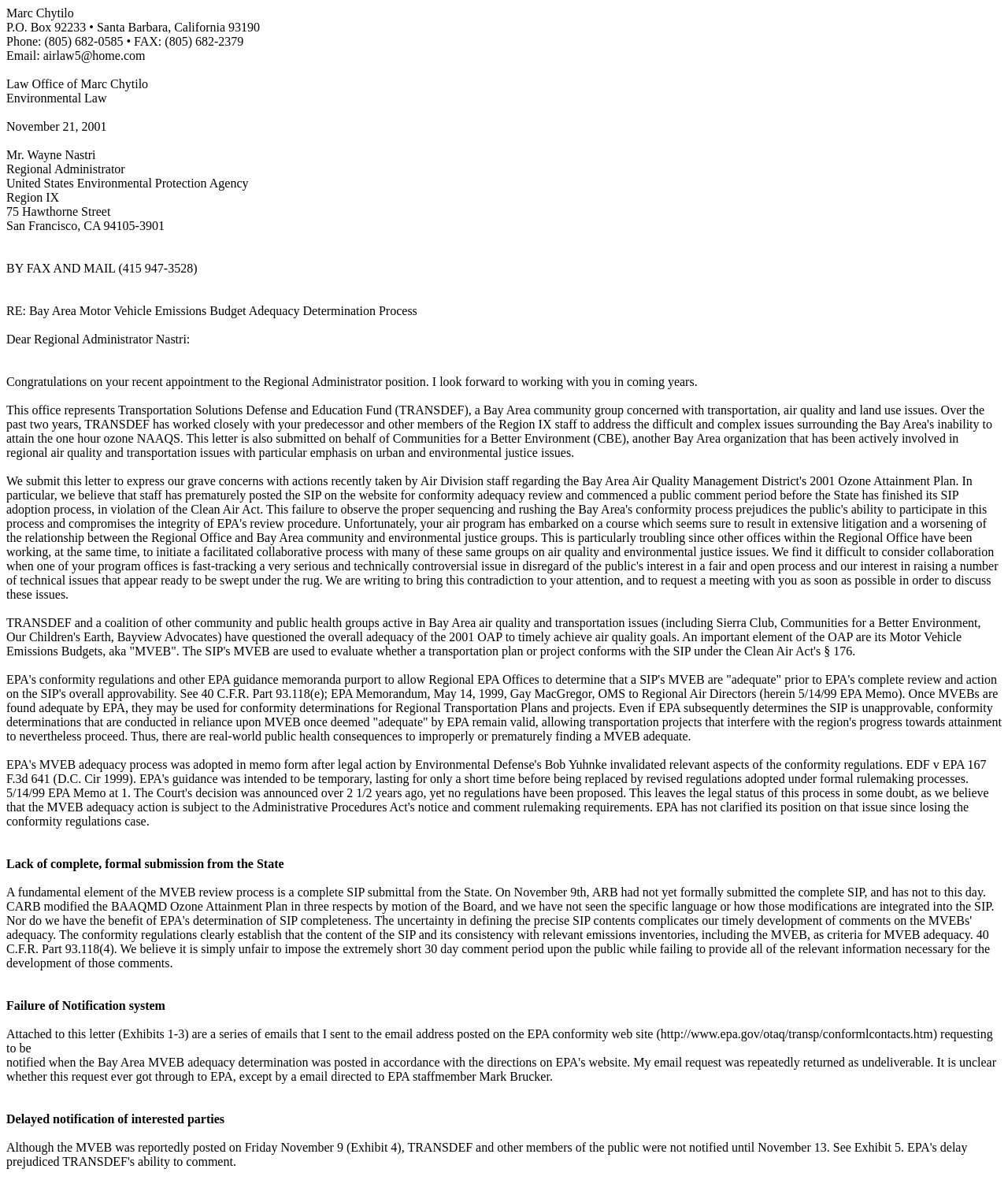Explain the webpage in detail.

The webpage appears to be a formal letter or document, likely a complaint or inquiry, related to the Bay Area Motor Vehicle Emissions Budget Adequacy Determination Process. 

At the top of the page, there is a section with the sender's information, including their name, address, phone number, fax number, and email address. 

Below this section, the recipient's information is listed, including their name, title, organization, and address. 

The main content of the letter starts with a congratulatory message to the recipient, followed by a lengthy paragraph discussing the Bay Area Motor Vehicle Emissions Budgets (MVEB) and their importance in achieving air quality goals. 

The following paragraphs delve deeper into the topic, citing EPA regulations and guidance memoranda, and expressing concerns about the potential consequences of improperly or prematurely finding a MVEB adequate. 

The letter also mentions several issues, including the lack of a complete, formal submission from the state, failure of the notification system, and delayed notification of interested parties. 

There are no images on the page, and the content is primarily composed of static text elements. The text is densely packed, with no clear headings or subheadings, but the paragraphs are separated by a small gap.